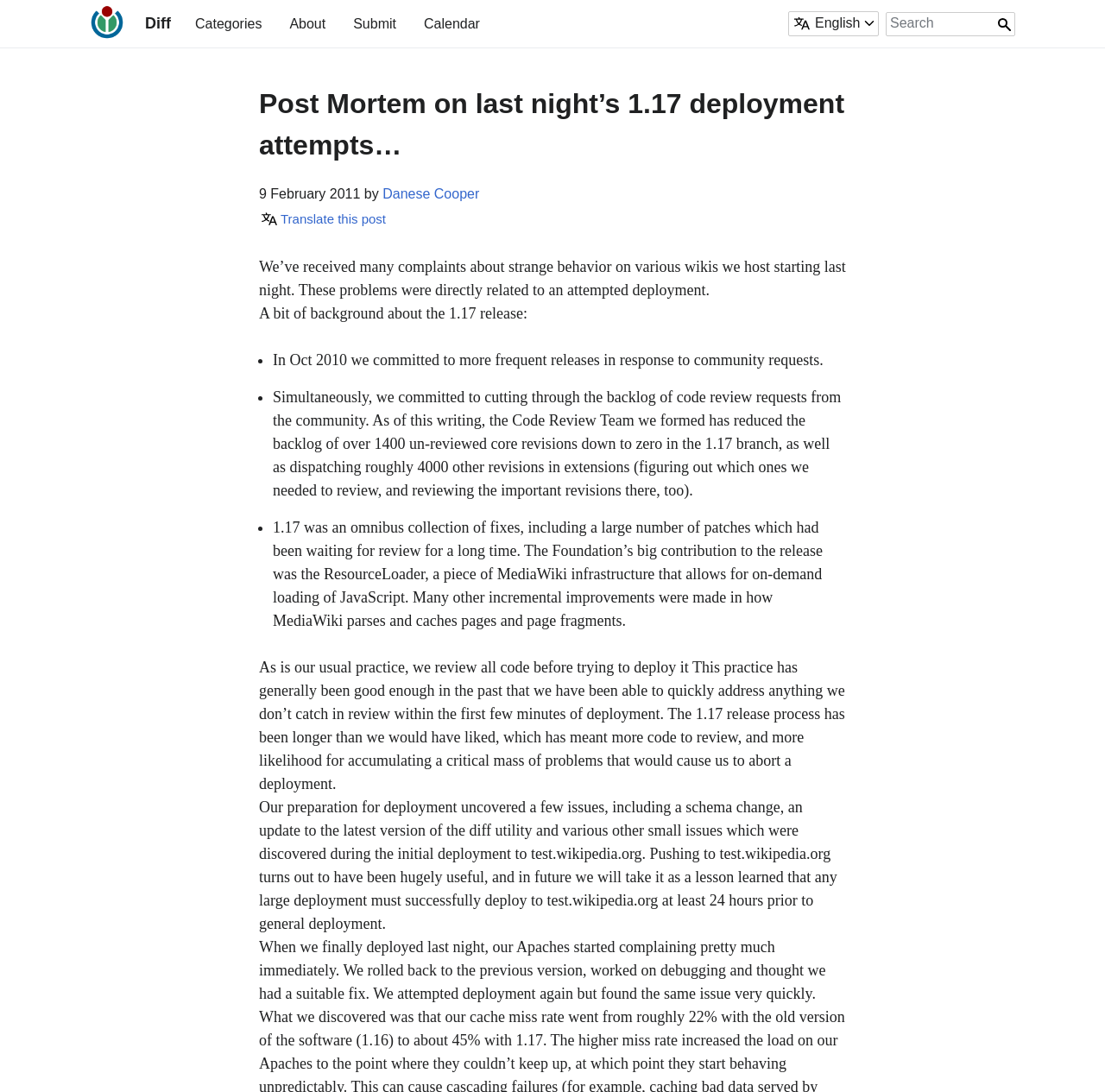Generate a detailed explanation of the webpage's features and information.

The webpage appears to be a blog post or article discussing a post-mortem analysis of a deployment attempt. At the top, there is a link to "Diff" with an accompanying image, followed by a heading with the same text. Below this, there is a navigation menu with links to "Categories", "About", "Submit", and "Calendar".

To the right of the navigation menu, there is a secondary navigation section with a language selection dropdown and a search bar. The search bar has a placeholder text "Search" and a search icon.

The main content of the page is a blog post with a heading "Post Mortem on last night’s 1.17 deployment attempts…". Below the heading, there is a timestamp "9 February 2011" and the author's name "Danese Cooper" with a link to their profile. There is also a link to translate the post.

The blog post itself is divided into several sections. The first section discusses the issues encountered during the deployment attempt, followed by a section providing background information on the 1.17 release. This section includes a list of bullet points detailing the changes and improvements made in the release.

The rest of the post discusses the preparation for deployment, the issues encountered, and the lessons learned from the experience. The text is divided into several paragraphs, with some sections having bold or emphasized text. There are no images in the main content of the page, but there are several links to external resources or references.